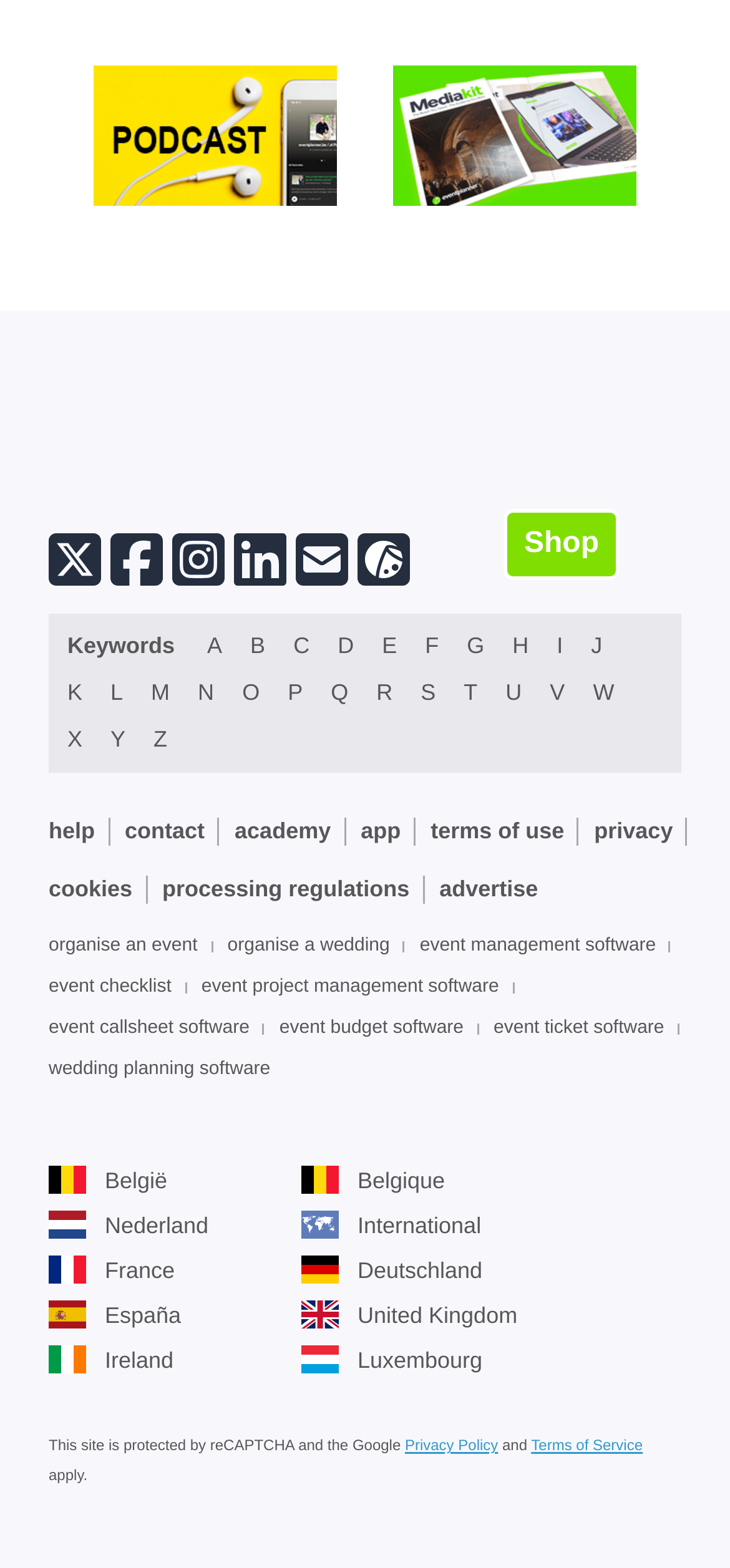Specify the bounding box coordinates of the area that needs to be clicked to achieve the following instruction: "Register an account".

None